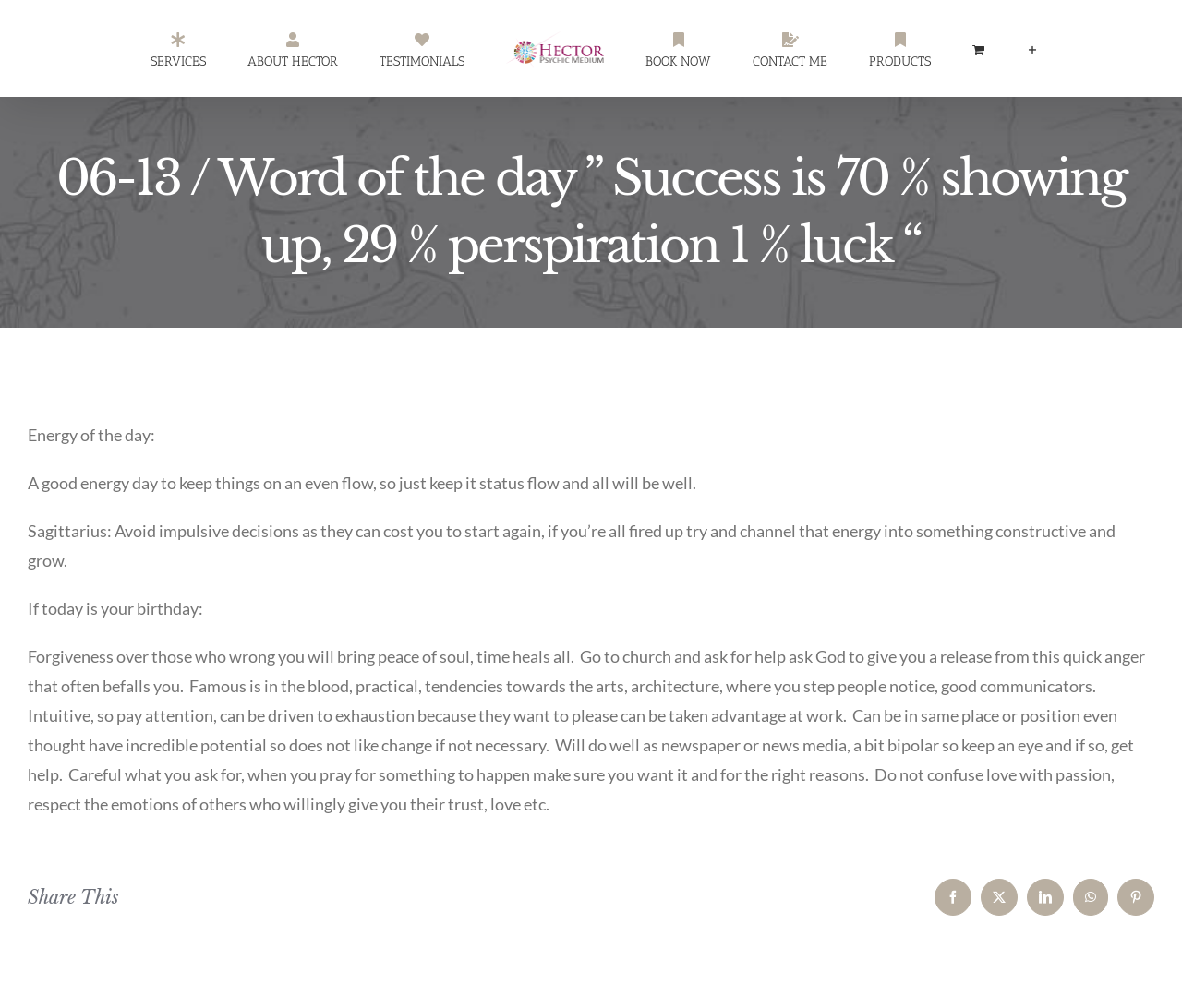Please specify the bounding box coordinates in the format (top-left x, top-left y, bottom-right x, bottom-right y), with all values as floating point numbers between 0 and 1. Identify the bounding box of the UI element described by: alt="Heaven2Earth by Hector Espinosa Logo"

[0.428, 0.028, 0.511, 0.068]